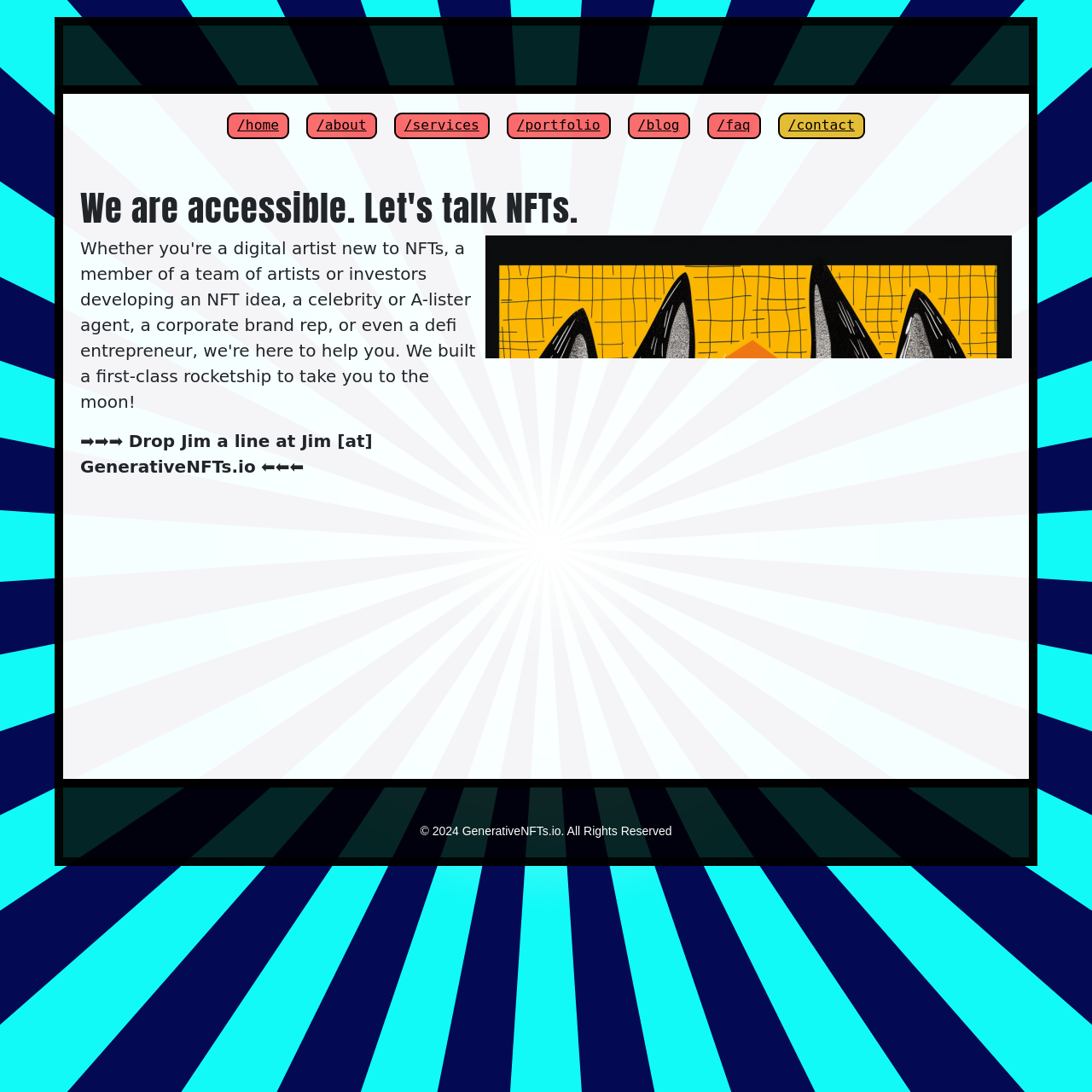Provide a one-word or short-phrase answer to the question:
What is the first menu item?

Home